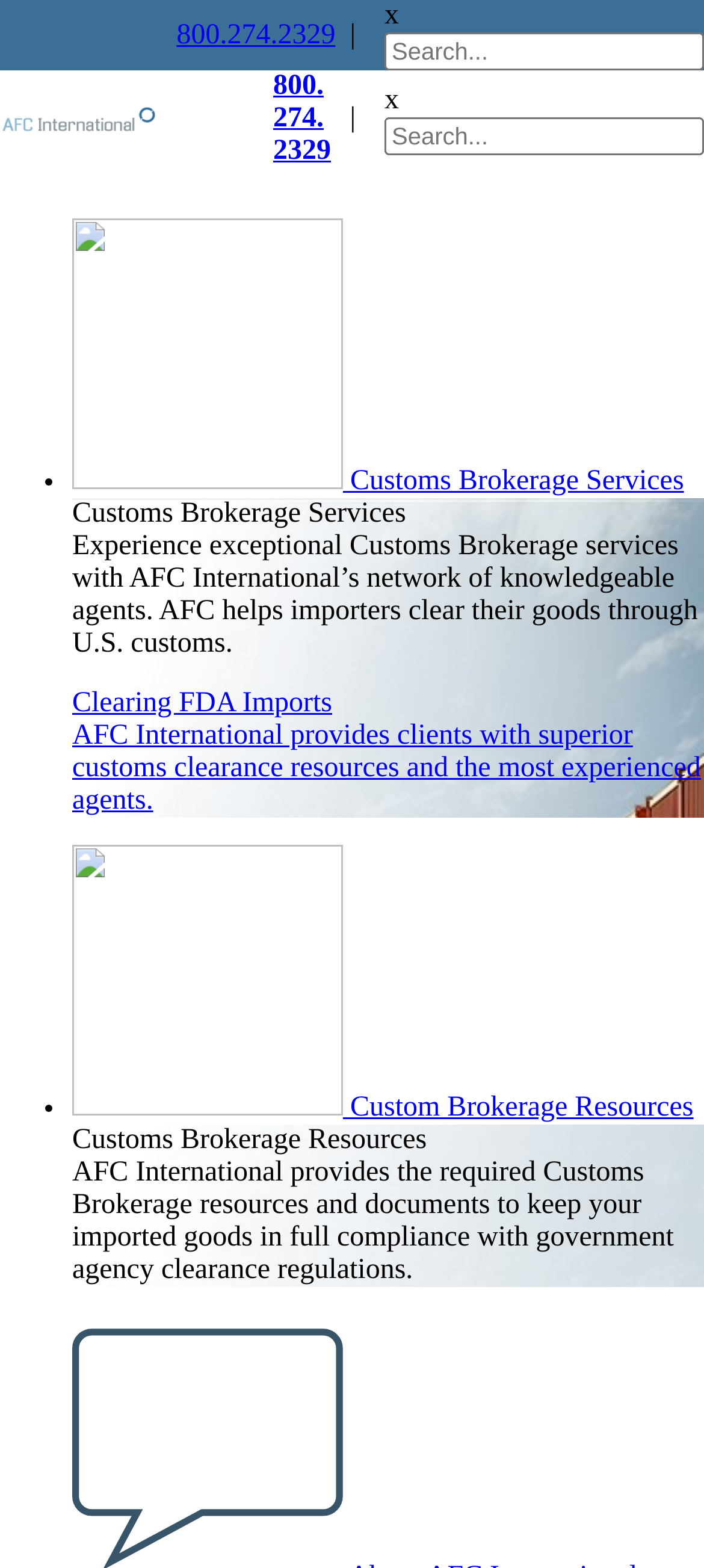Specify the bounding box coordinates of the element's area that should be clicked to execute the given instruction: "search for something". The coordinates should be four float numbers between 0 and 1, i.e., [left, top, right, bottom].

[0.546, 0.021, 1.0, 0.045]